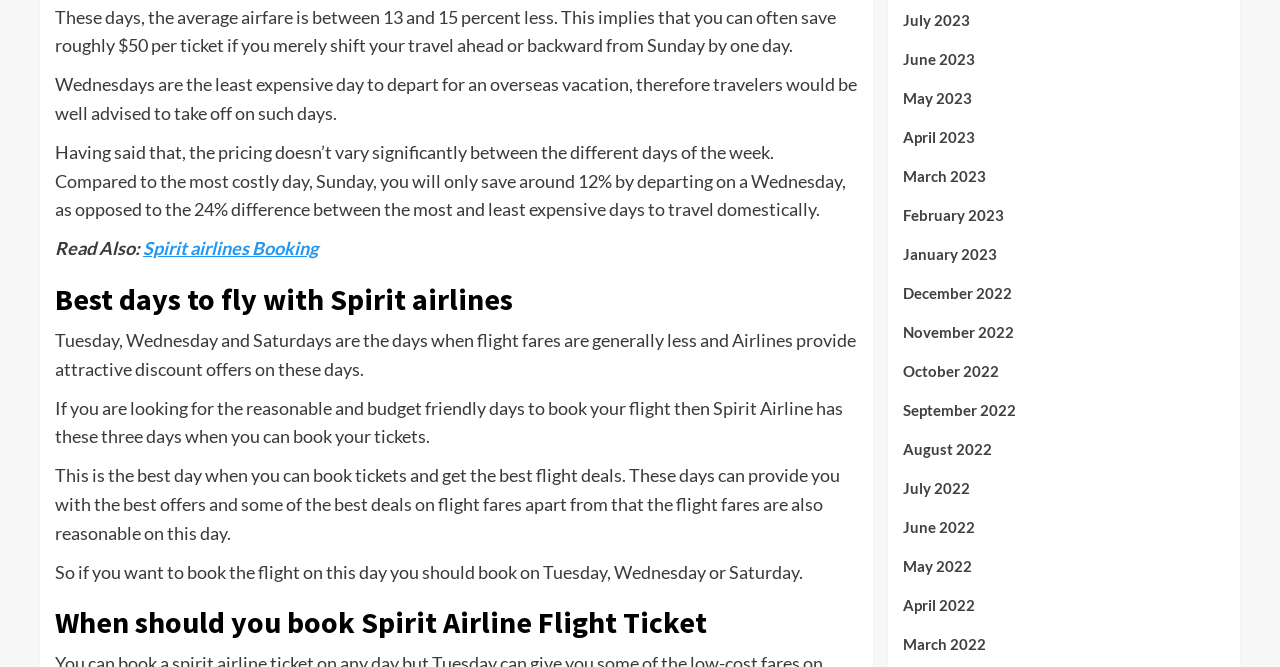Analyze the image and give a detailed response to the question:
What are the three days when flight fares are generally less and airlines provide attractive discount offers?

According to the text, 'Tuesday, Wednesday and Saturdays are the days when flight fares are generally less and Airlines provide attractive discount offers on these days.' This implies that Tuesday, Wednesday, and Saturday are the three days when flight fares are generally less and airlines provide attractive discount offers.